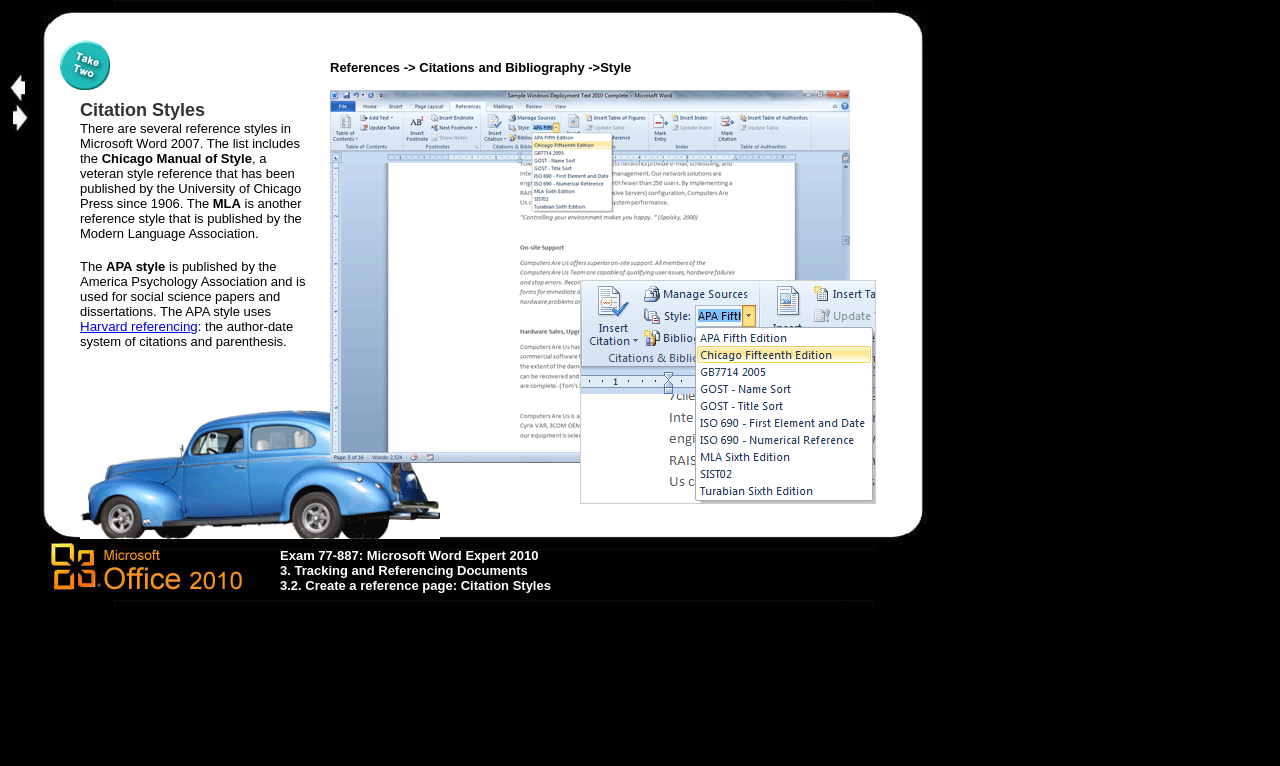Using the format (top-left x, top-left y, bottom-right x, bottom-right y), provide the bounding box coordinates for the described UI element. All values should be floating point numbers between 0 and 1: Harvard referencing

[0.062, 0.416, 0.155, 0.436]